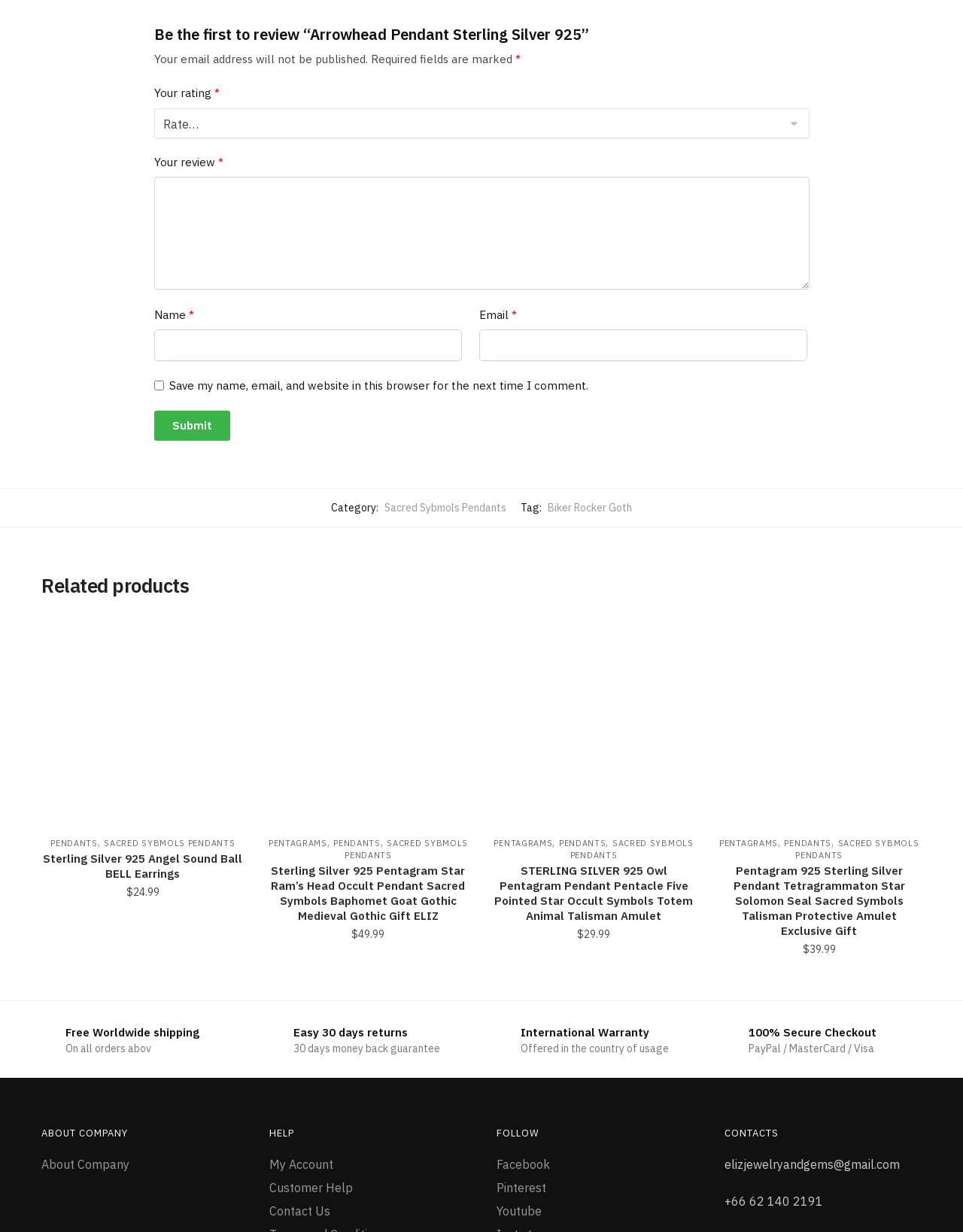Use a single word or phrase to answer the question:
How many products are shown on this page?

4